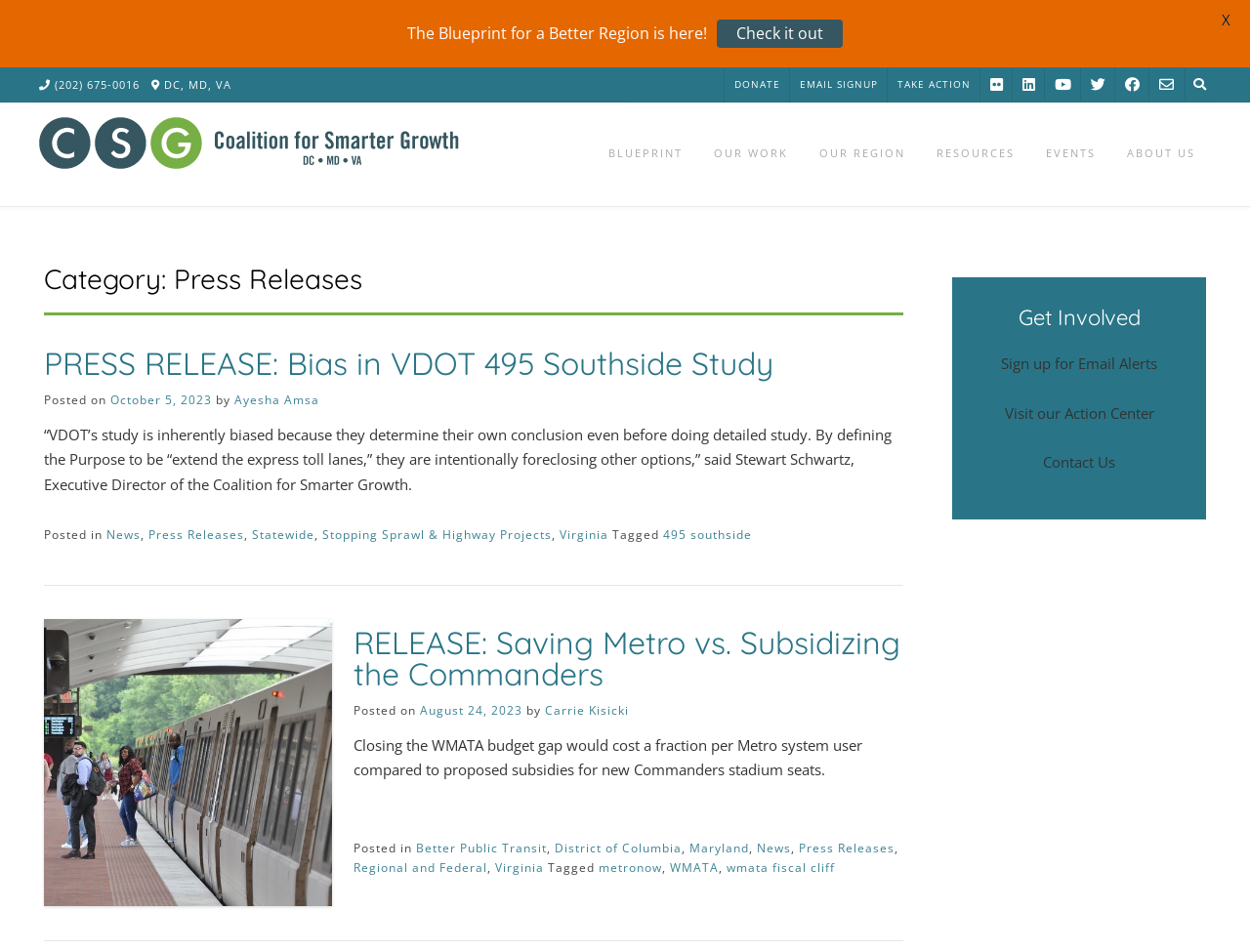Please identify the bounding box coordinates of the element that needs to be clicked to perform the following instruction: "Get involved by signing up for email alerts".

[0.801, 0.371, 0.926, 0.392]